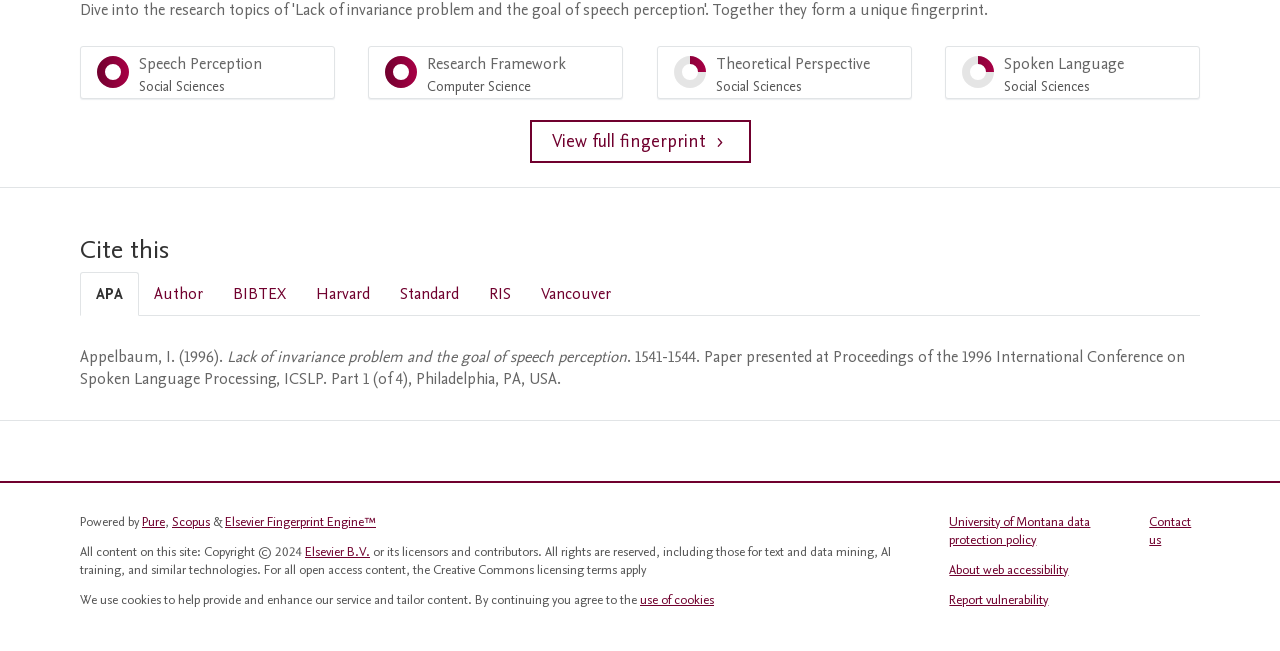Please identify the bounding box coordinates of the element that needs to be clicked to perform the following instruction: "View full fingerprint".

[0.414, 0.185, 0.586, 0.251]